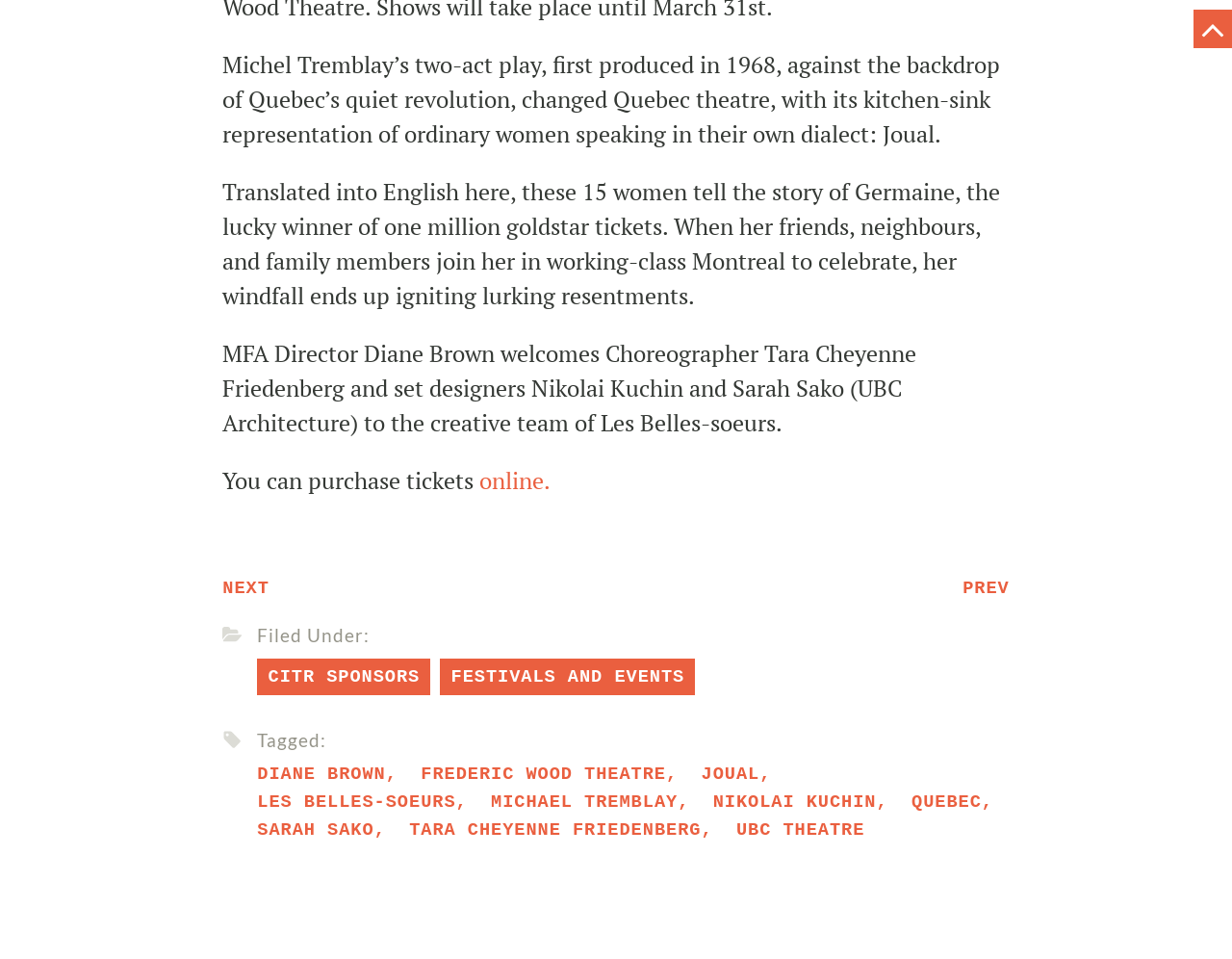Answer the question in a single word or phrase:
What is the name of the play?

Les Belles-soeurs